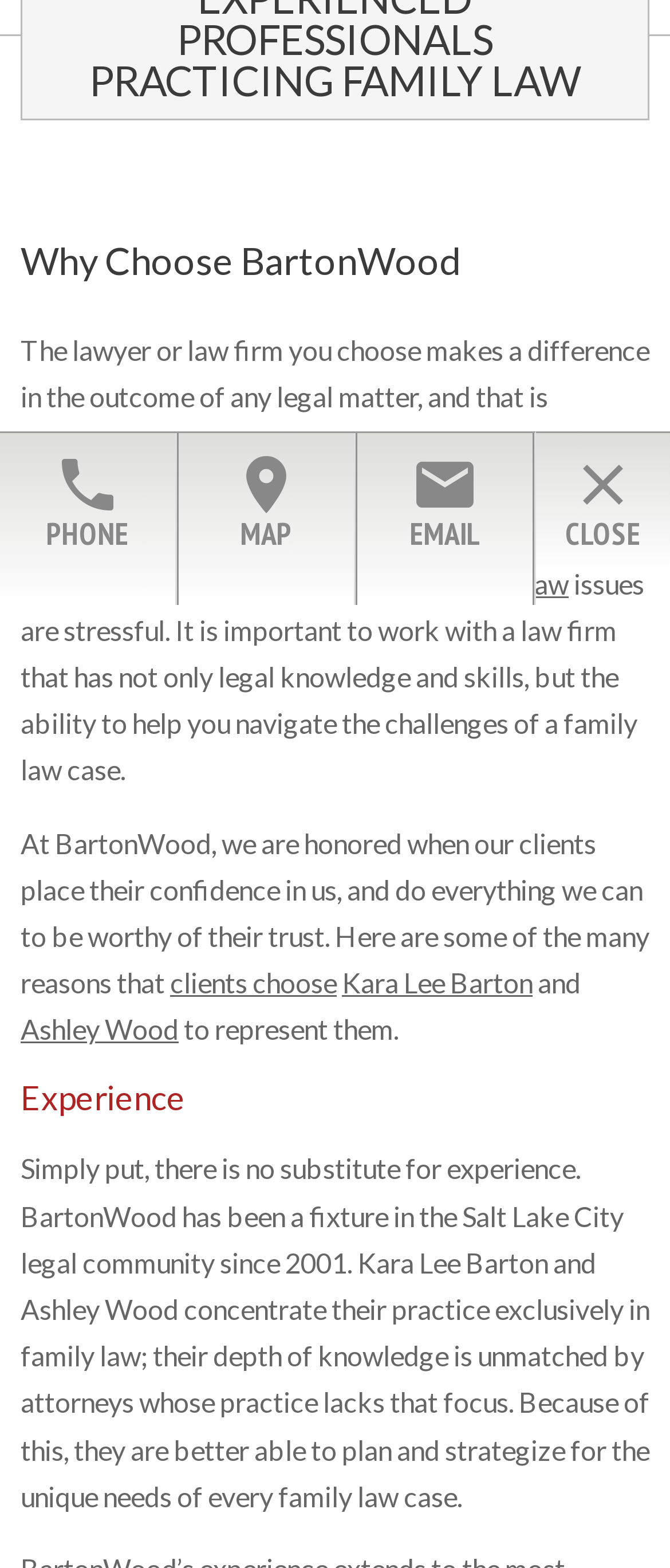Using the provided element description: "location_onMap", identify the bounding box coordinates. The coordinates should be four floats between 0 and 1 in the order [left, top, right, bottom].

[0.267, 0.276, 0.528, 0.362]